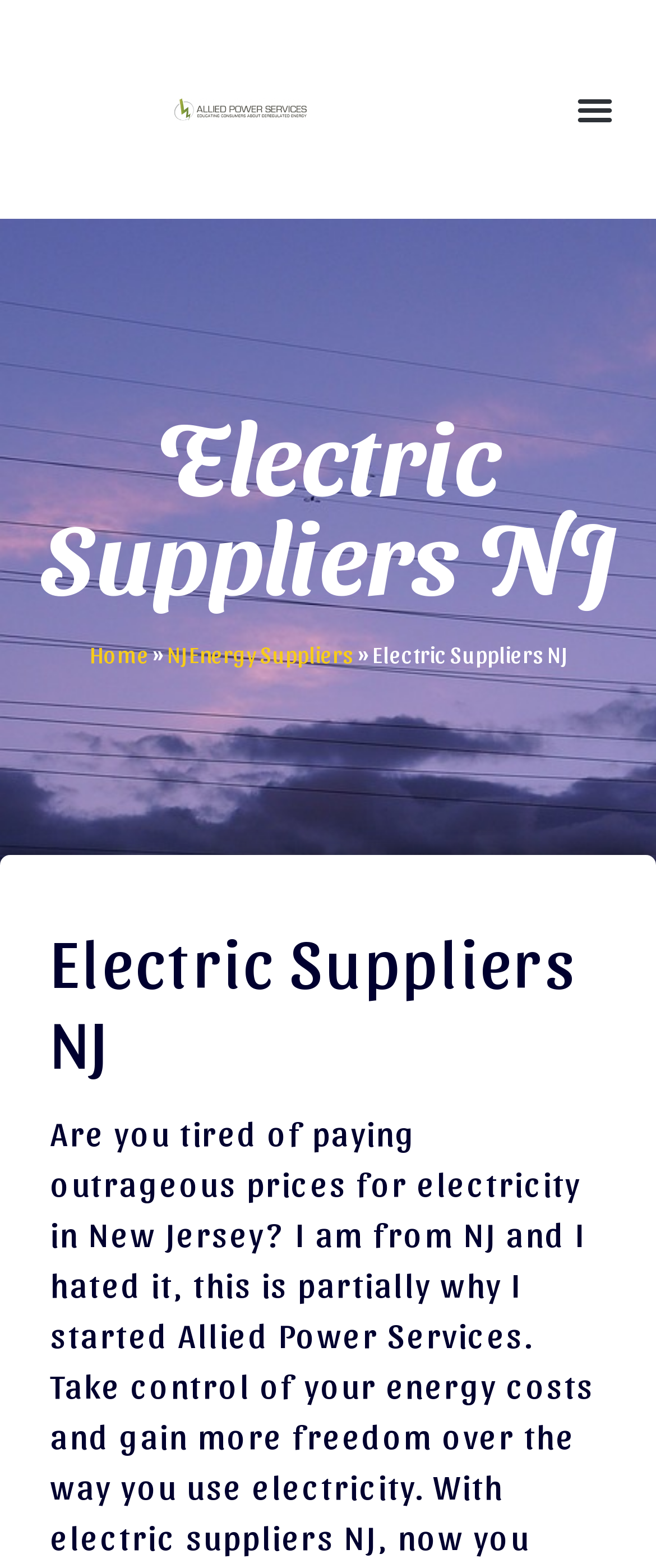Please identify and generate the text content of the webpage's main heading.

Electric Suppliers NJ